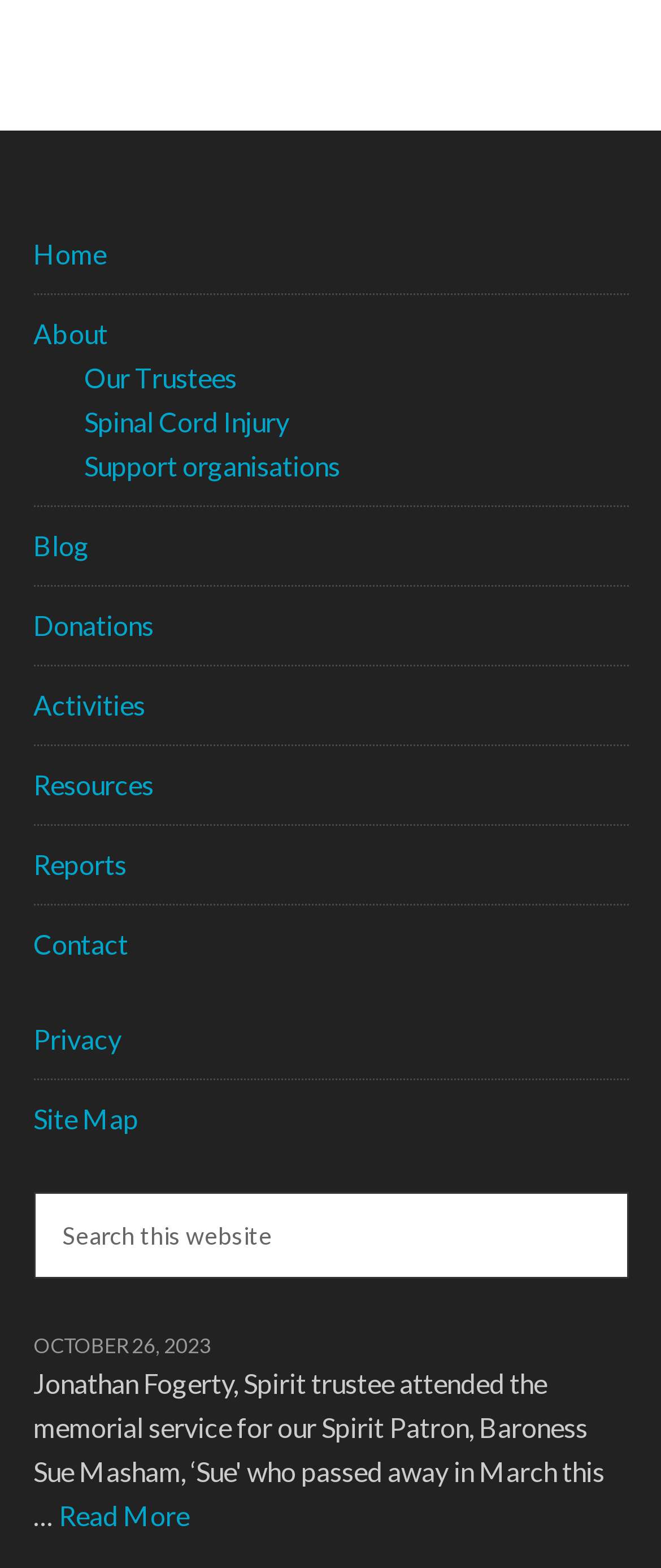Based on the element description: "Home", identify the UI element and provide its bounding box coordinates. Use four float numbers between 0 and 1, [left, top, right, bottom].

[0.05, 0.151, 0.16, 0.172]